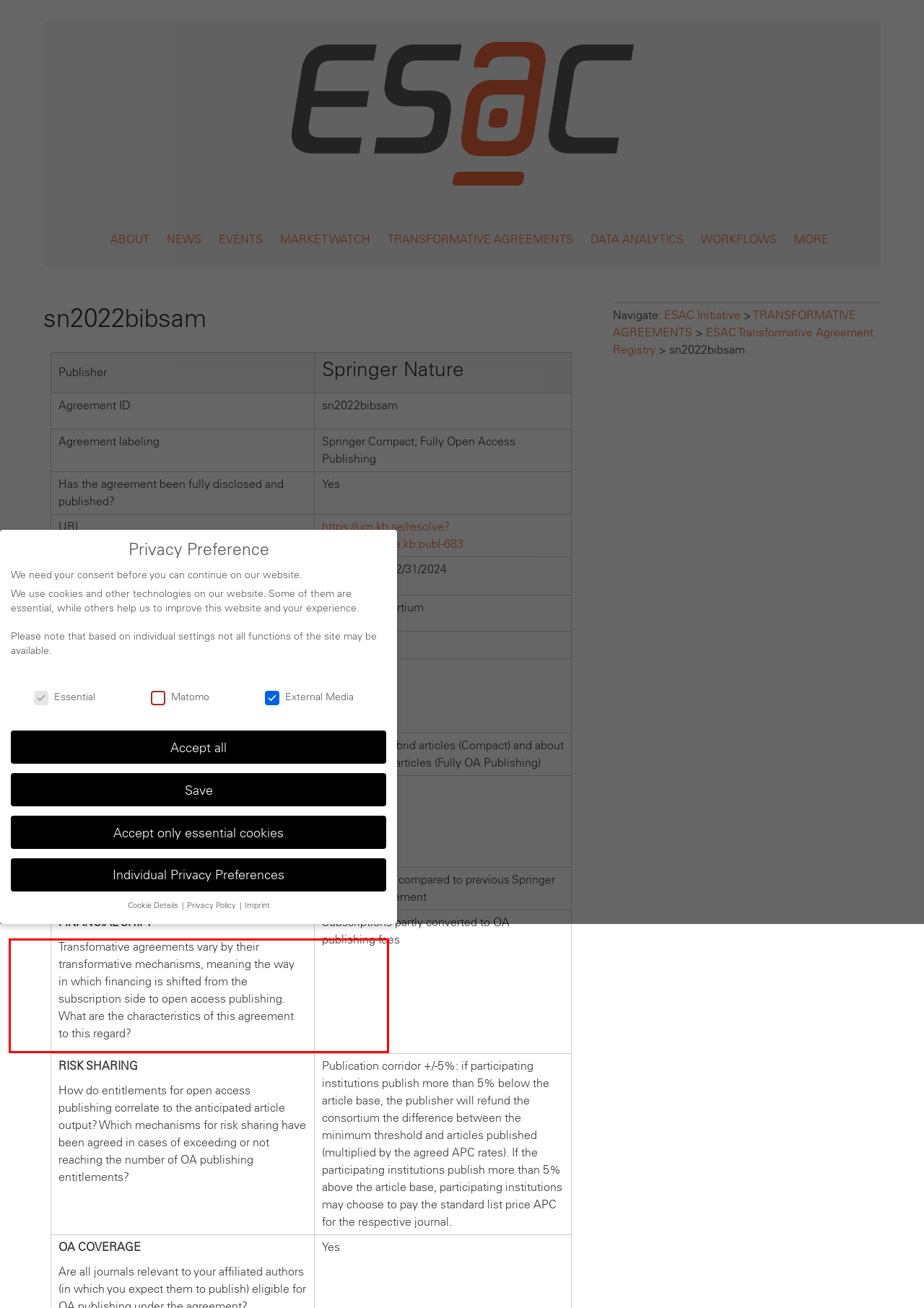Given the screenshot of the webpage, identify the red bounding box, and recognize the text content inside that red bounding box.

We use cookies and other technologies on our website. Some of them are essential, while others help us to improve this website and your experience. Please note that based on individual settings not all functions of the site may be available. Here you will find an overview of all cookies used. You can give your consent to whole categories or display further information and select certain cookies.